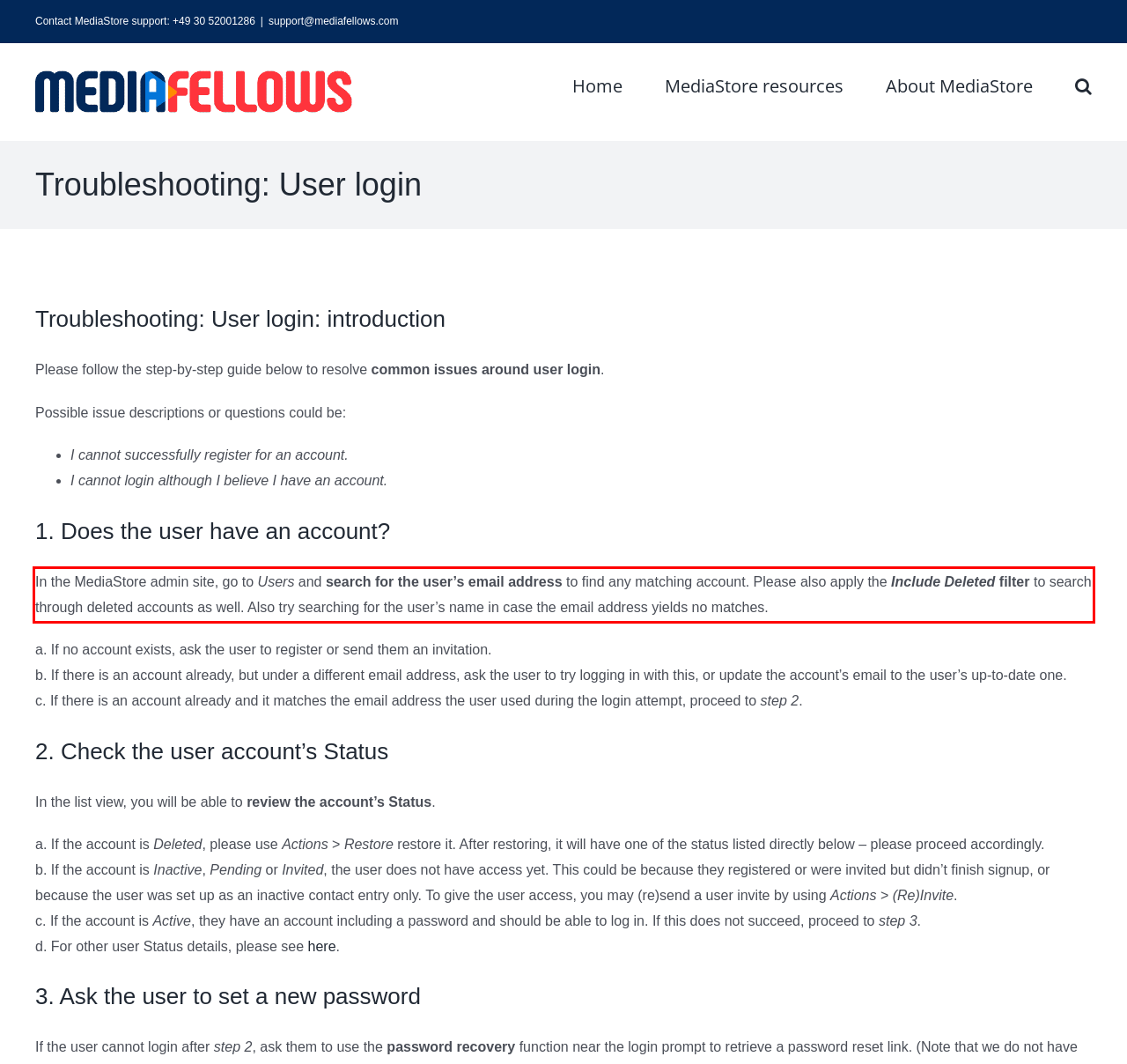Analyze the screenshot of a webpage where a red rectangle is bounding a UI element. Extract and generate the text content within this red bounding box.

In the MediaStore admin site, go to Users and search for the user’s email address to find any matching account. Please also apply the Include Deleted filter to search through deleted accounts as well. Also try searching for the user’s name in case the email address yields no matches.